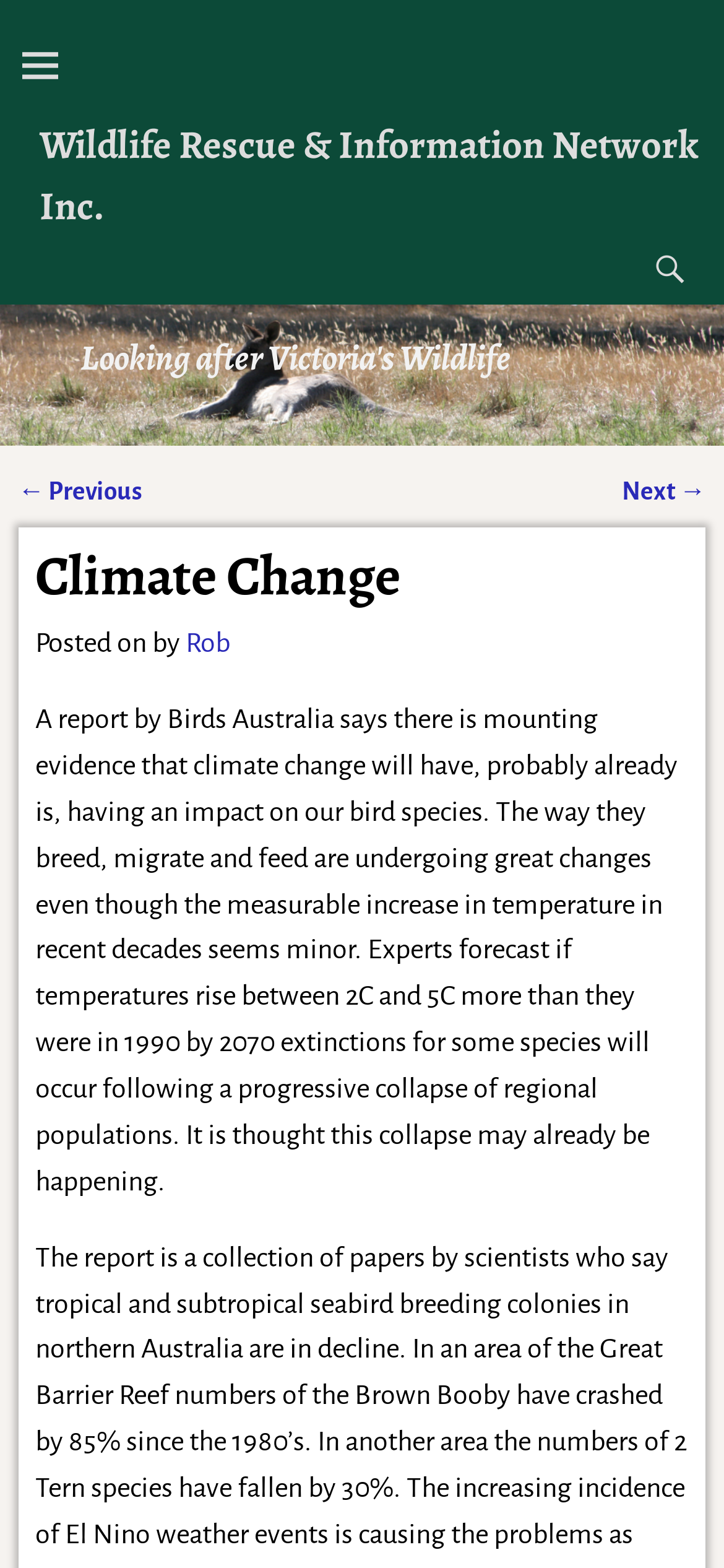What is the name of the organization?
Look at the image and provide a detailed response to the question.

I found the answer by looking at the link element with the text 'Wildlife Rescue & Information Network Inc.' which is likely to be the name of the organization.